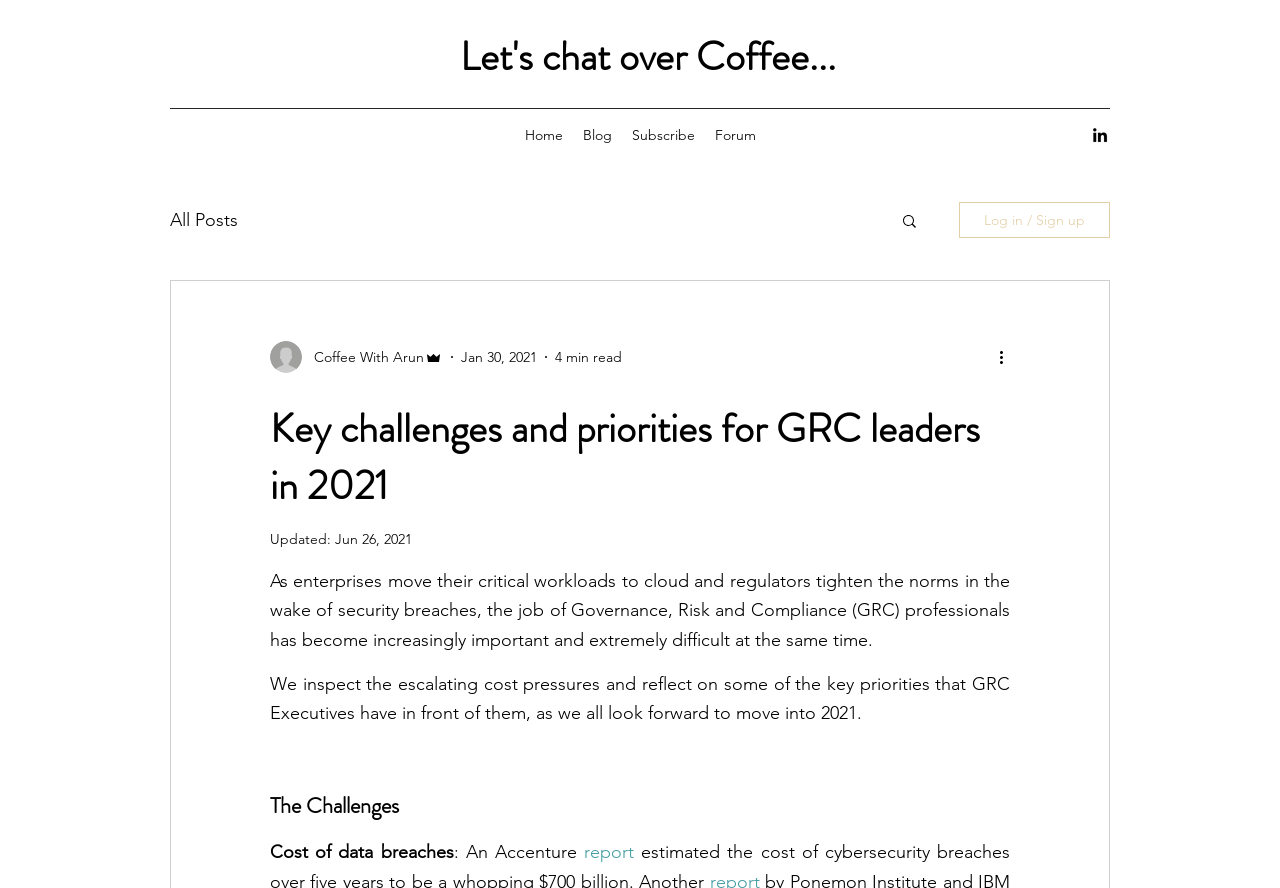Identify the bounding box of the UI component described as: "public engagement".

None